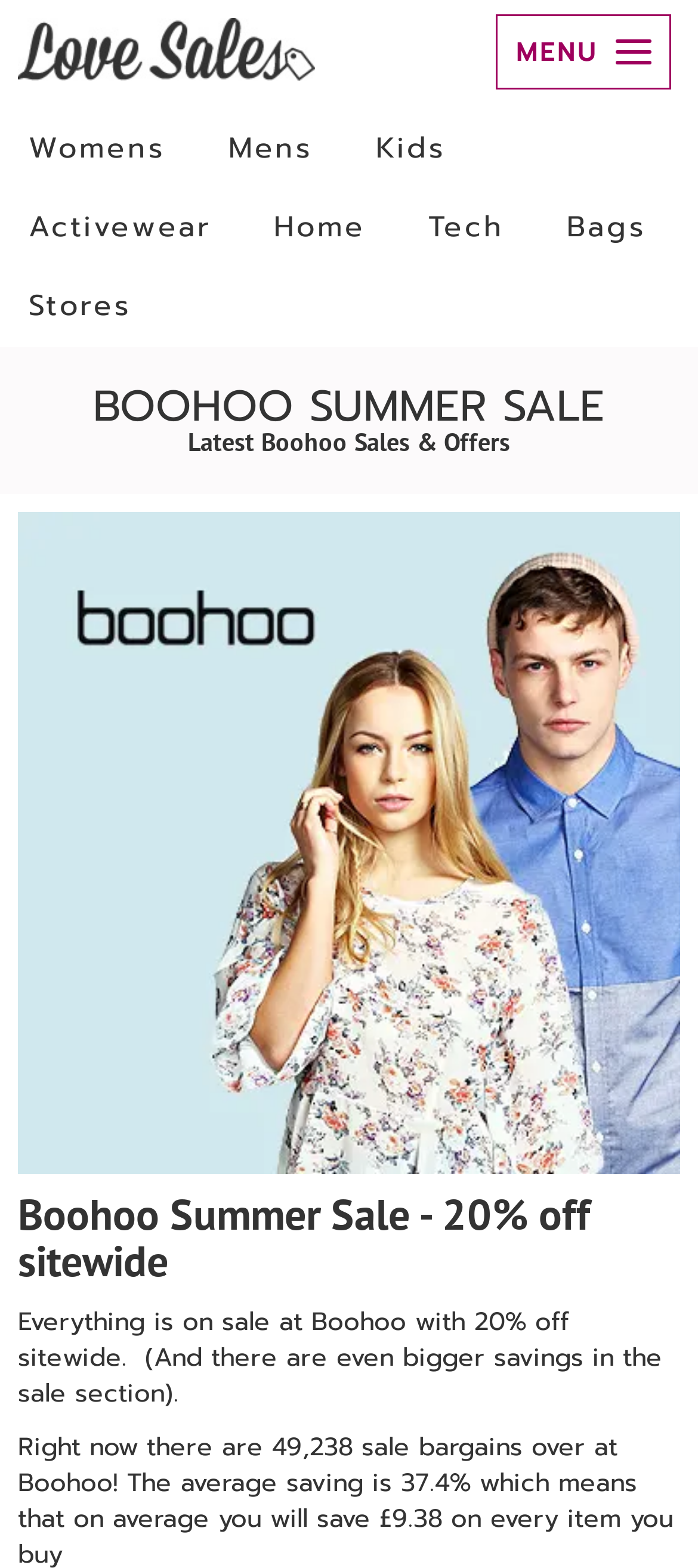Extract the bounding box coordinates for the described element: "Activewear". The coordinates should be represented as four float numbers between 0 and 1: [left, top, right, bottom].

[0.003, 0.12, 0.341, 0.17]